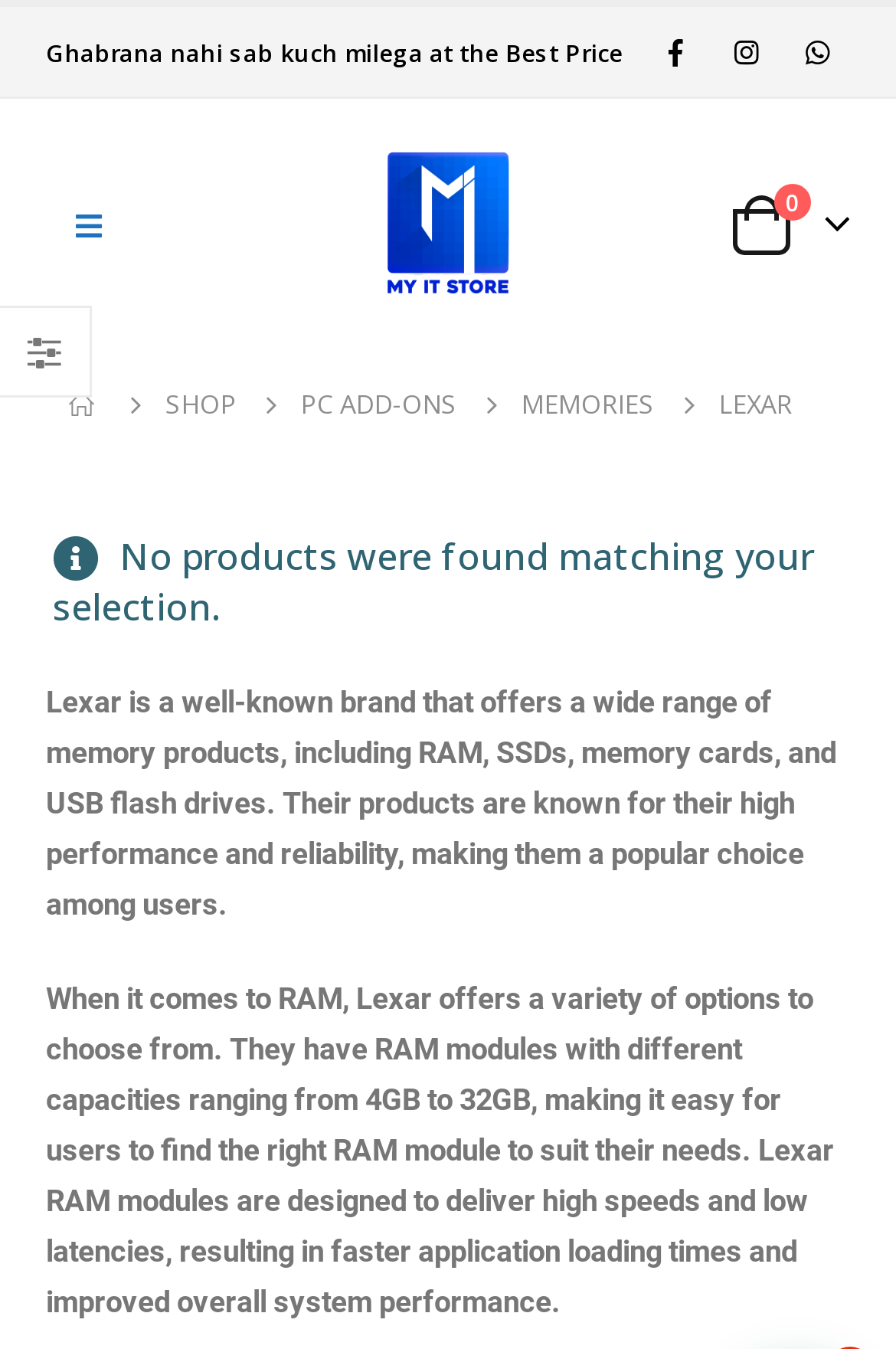Identify the bounding box coordinates for the UI element described as: "Home".

[0.077, 0.281, 0.113, 0.319]